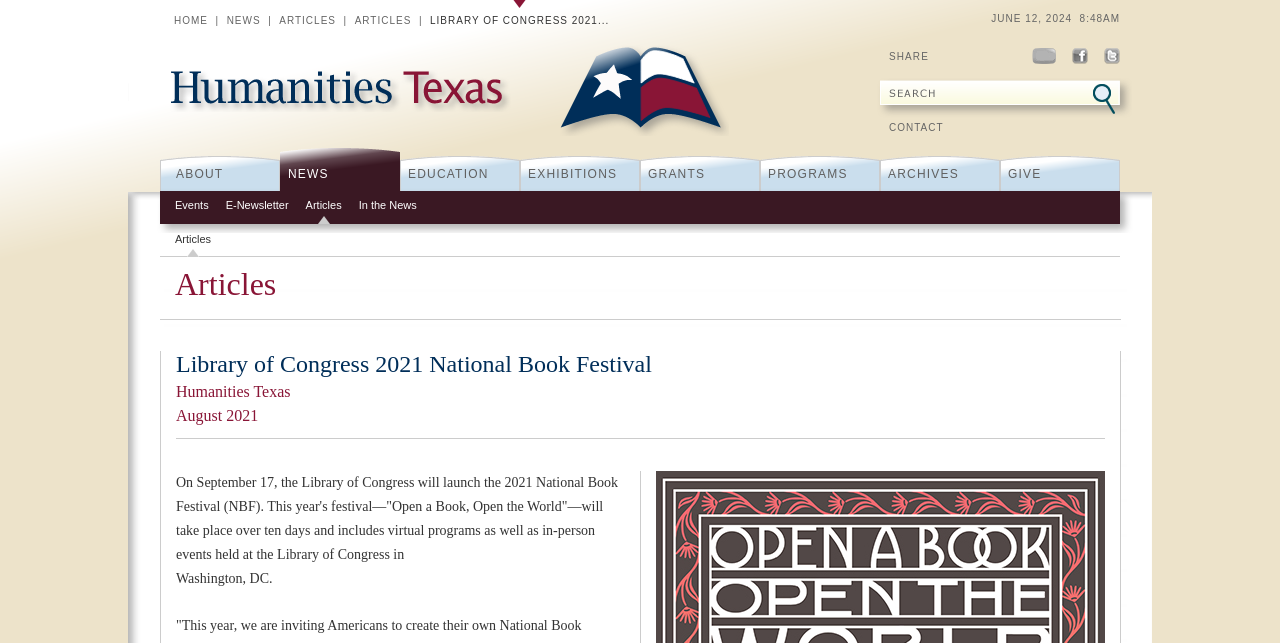Given the description "News", provide the bounding box coordinates of the corresponding UI element.

[0.177, 0.0, 0.204, 0.065]